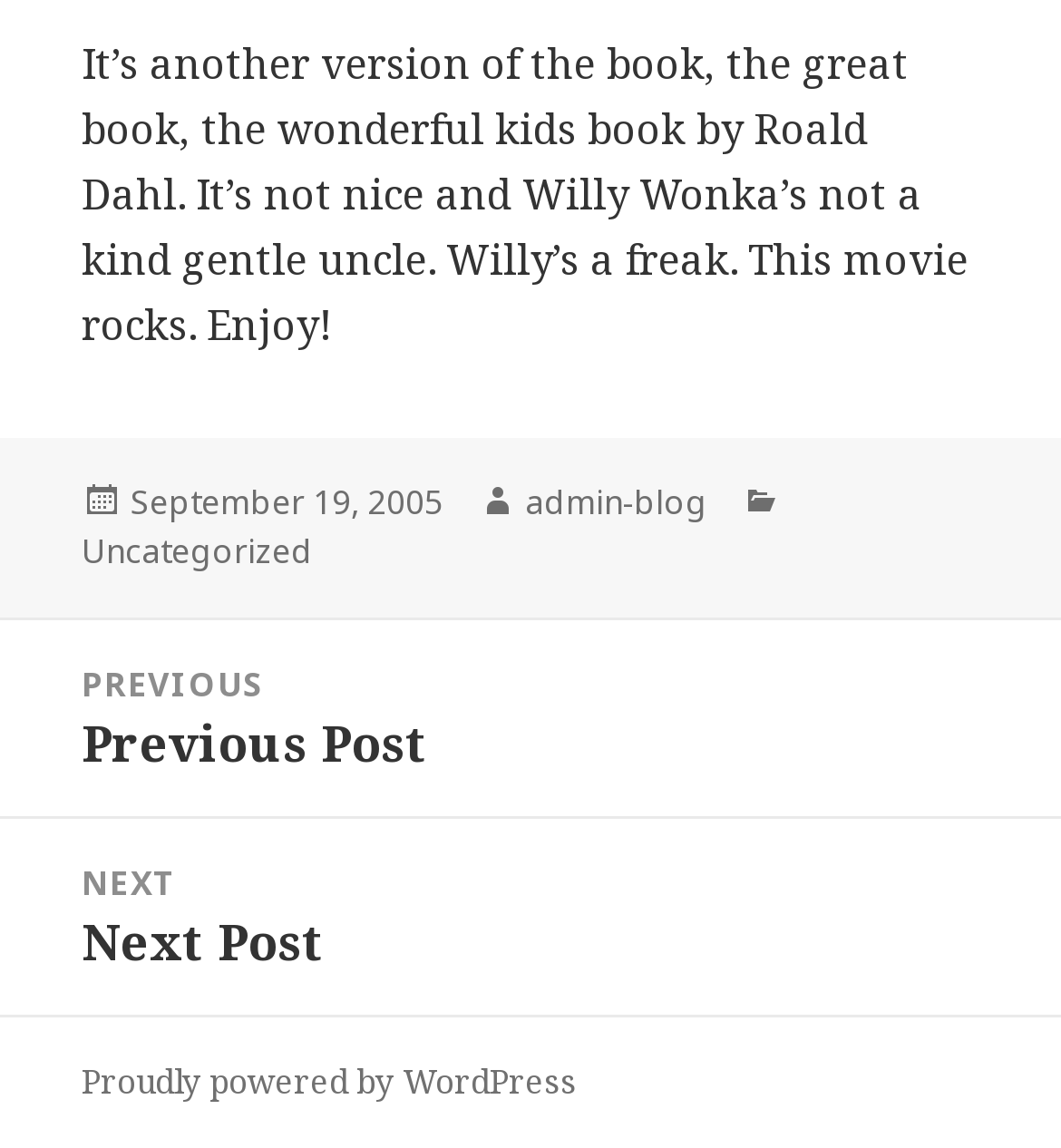Locate the bounding box of the UI element defined by this description: "Proudly powered by WordPress". The coordinates should be given as four float numbers between 0 and 1, formatted as [left, top, right, bottom].

[0.077, 0.921, 0.544, 0.964]